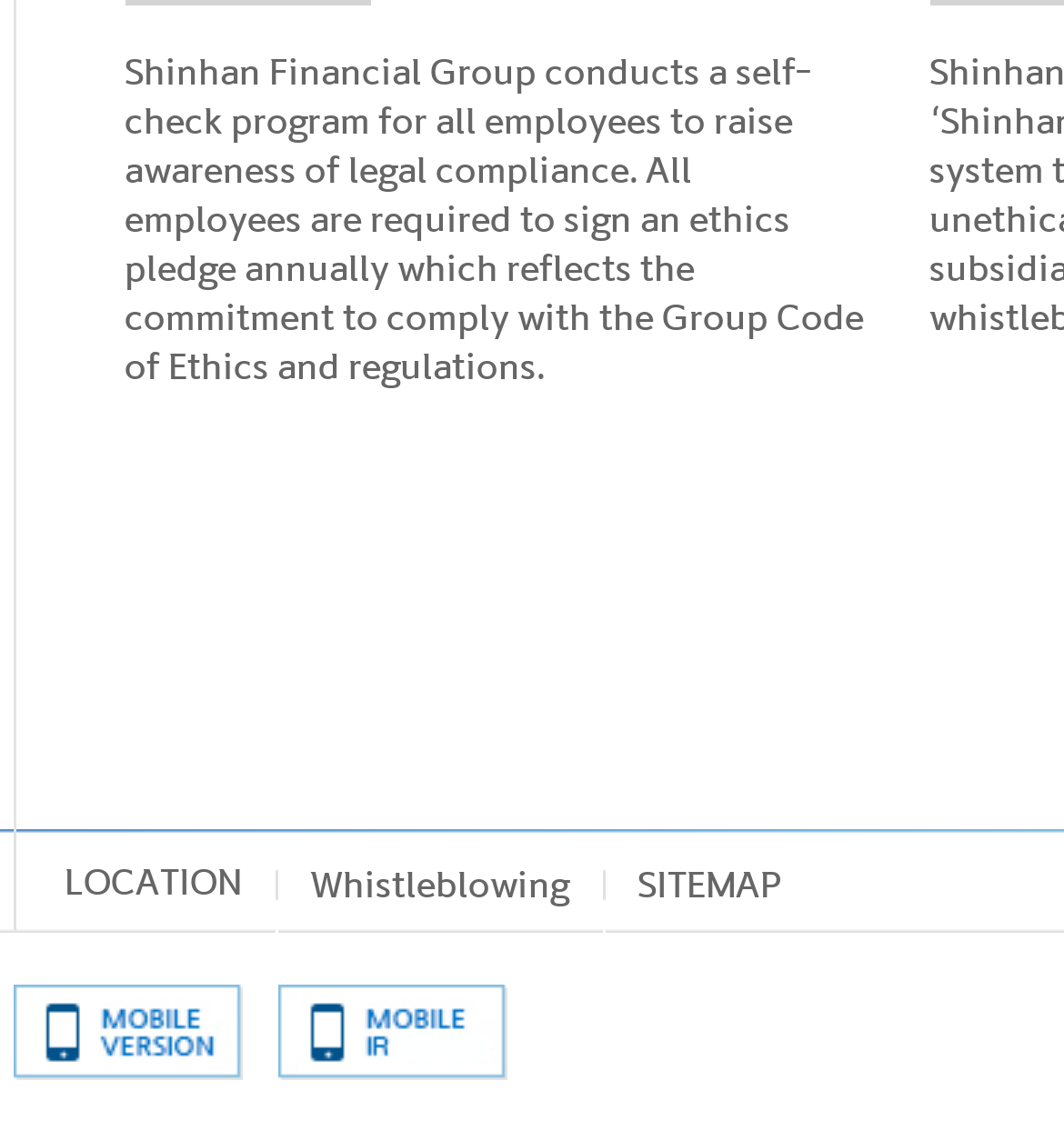Examine the image and give a thorough answer to the following question:
What is the commitment reflected in the ethics pledge?

The StaticText element mentions that all employees are required to sign an ethics pledge annually, which reflects the commitment to comply with the Group Code of Ethics and regulations, indicating that the pledge is a promise to adhere to the company's ethical standards and regulatory requirements.